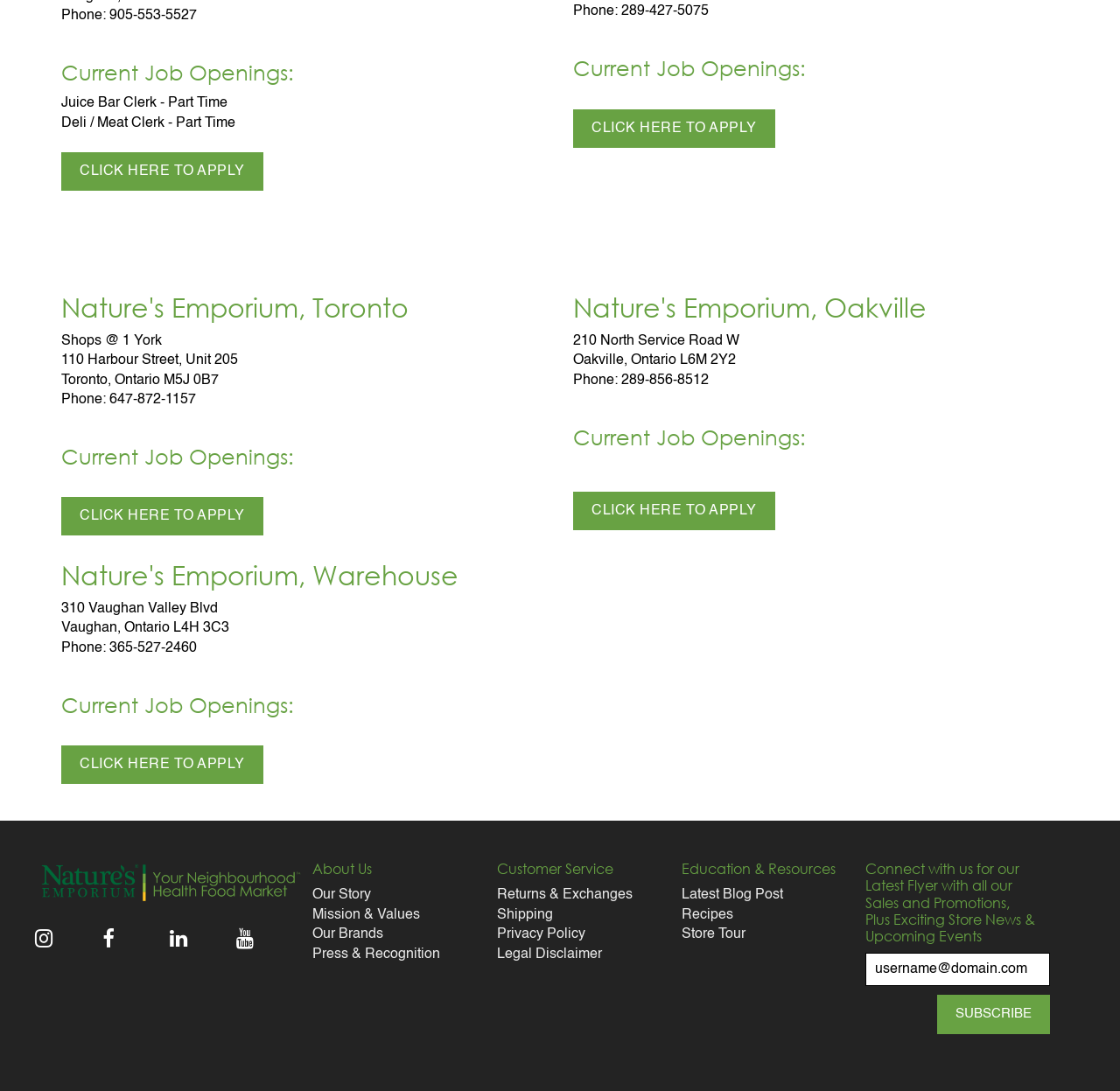Find the bounding box coordinates of the clickable region needed to perform the following instruction: "Read the 'Our Story' page". The coordinates should be provided as four float numbers between 0 and 1, i.e., [left, top, right, bottom].

[0.279, 0.814, 0.331, 0.827]